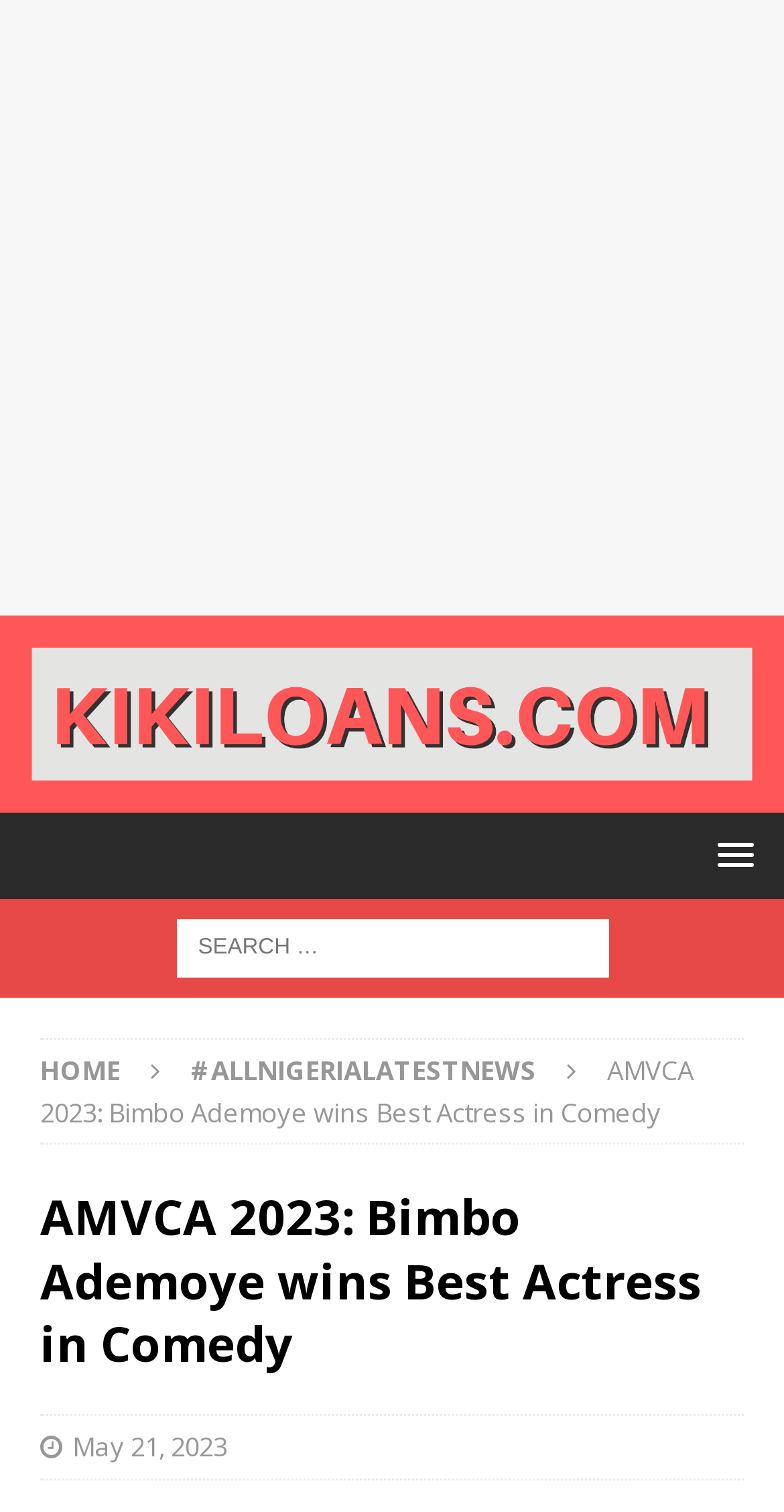What can be done in the search box?
Using the image provided, answer with just one word or phrase.

Search for: